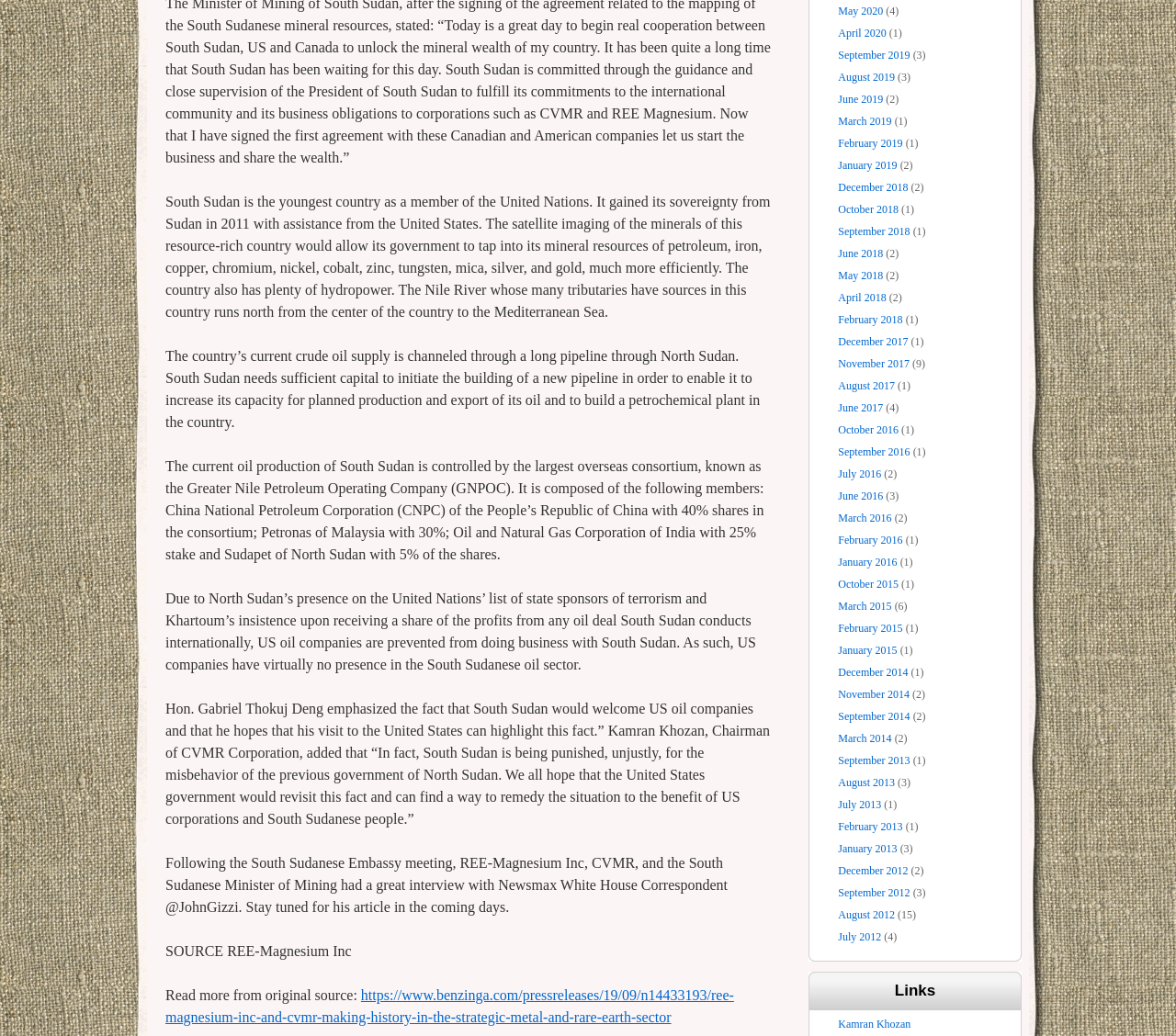Can you find the bounding box coordinates of the area I should click to execute the following instruction: "Visit the news article from September 2019"?

[0.713, 0.047, 0.774, 0.059]